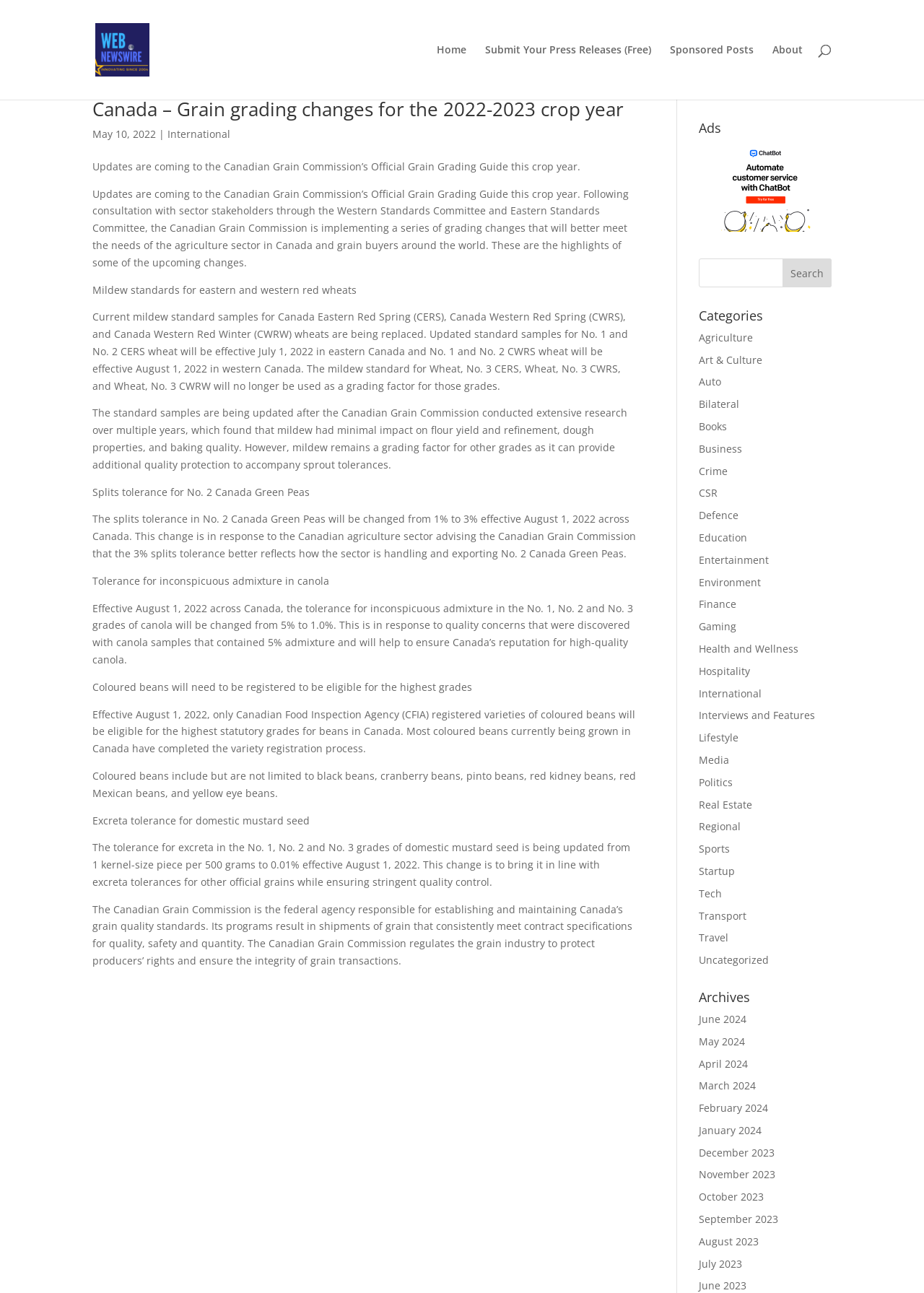Determine the bounding box coordinates of the element that should be clicked to execute the following command: "Visit the store".

None